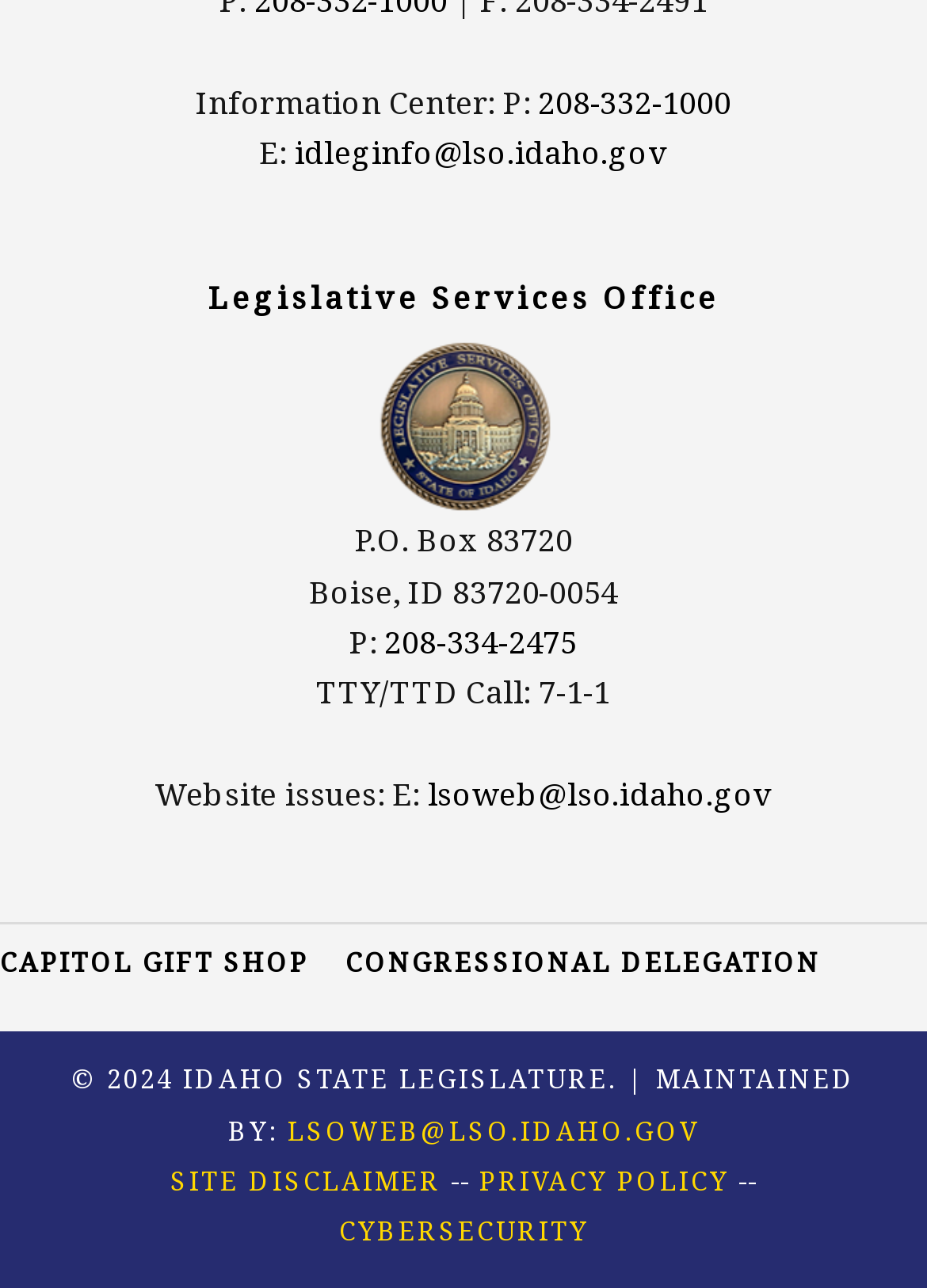Show me the bounding box coordinates of the clickable region to achieve the task as per the instruction: "Send an email to idleginfo".

[0.318, 0.101, 0.72, 0.134]